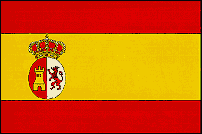What is above the coat of arms on the flag?
Use the information from the image to give a detailed answer to the question.

Above the coat of arms is a royal crown, signifying the monarchy of Spain during this period, which is between 1785 and 1931.